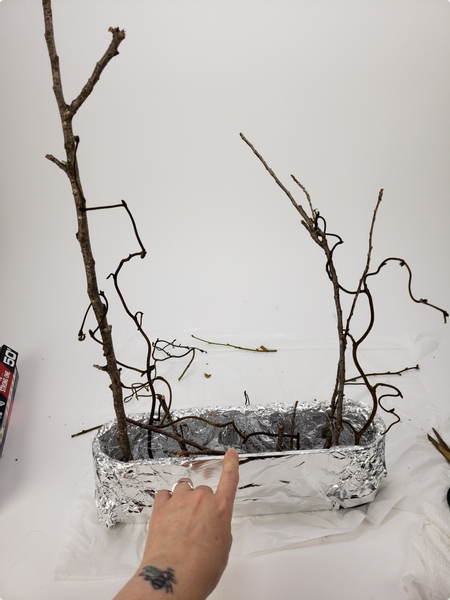What is scattered around the centerpiece?
Please provide a single word or phrase based on the screenshot.

Discarded twigs